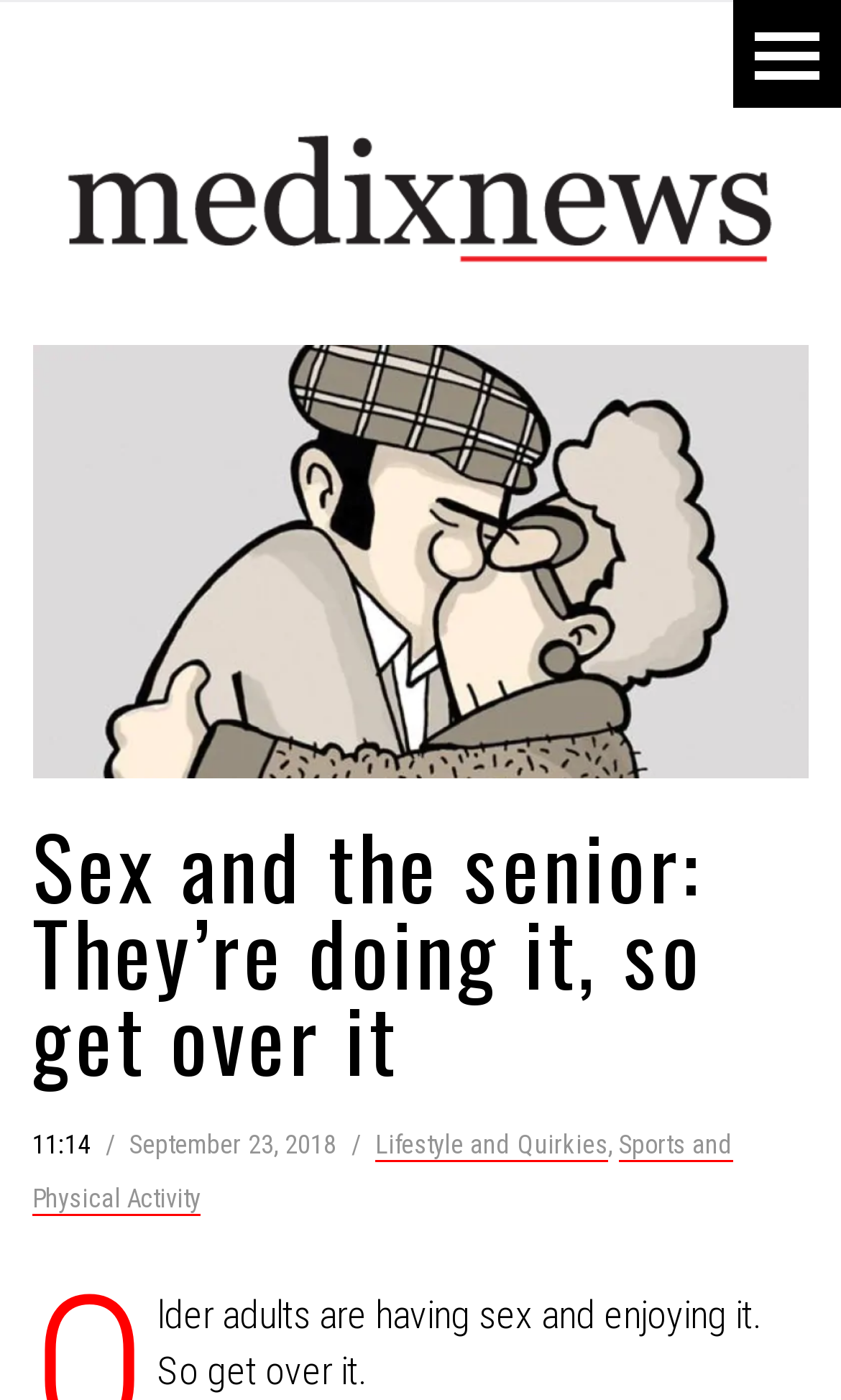Provide an in-depth caption for the contents of the webpage.

The webpage is an article from Medix News, a news outlet focused on healthy living. At the top of the page, there is a logo of Medix News, which is an image linked to the news outlet's homepage. Below the logo, there is a heading that reads "Sex and the senior: They're doing it, so get over it", which is the title of the article.

To the right of the title, there are three lines of text, indicating the time and date of the article's publication. The first line shows the time "11:14", followed by a forward slash, and then the date "September 23, 2018". Below these lines, there are two categories listed, "Lifestyle and Quirkies" and "Sports and Physical Activity", which are linked to related articles or sections on the website.

The article's content is not explicitly described in the accessibility tree, but based on the meta description, it appears to discuss the topic of older adults and their sexual activities, challenging stereotypes and the "ick factor" associated with seniors and sex.